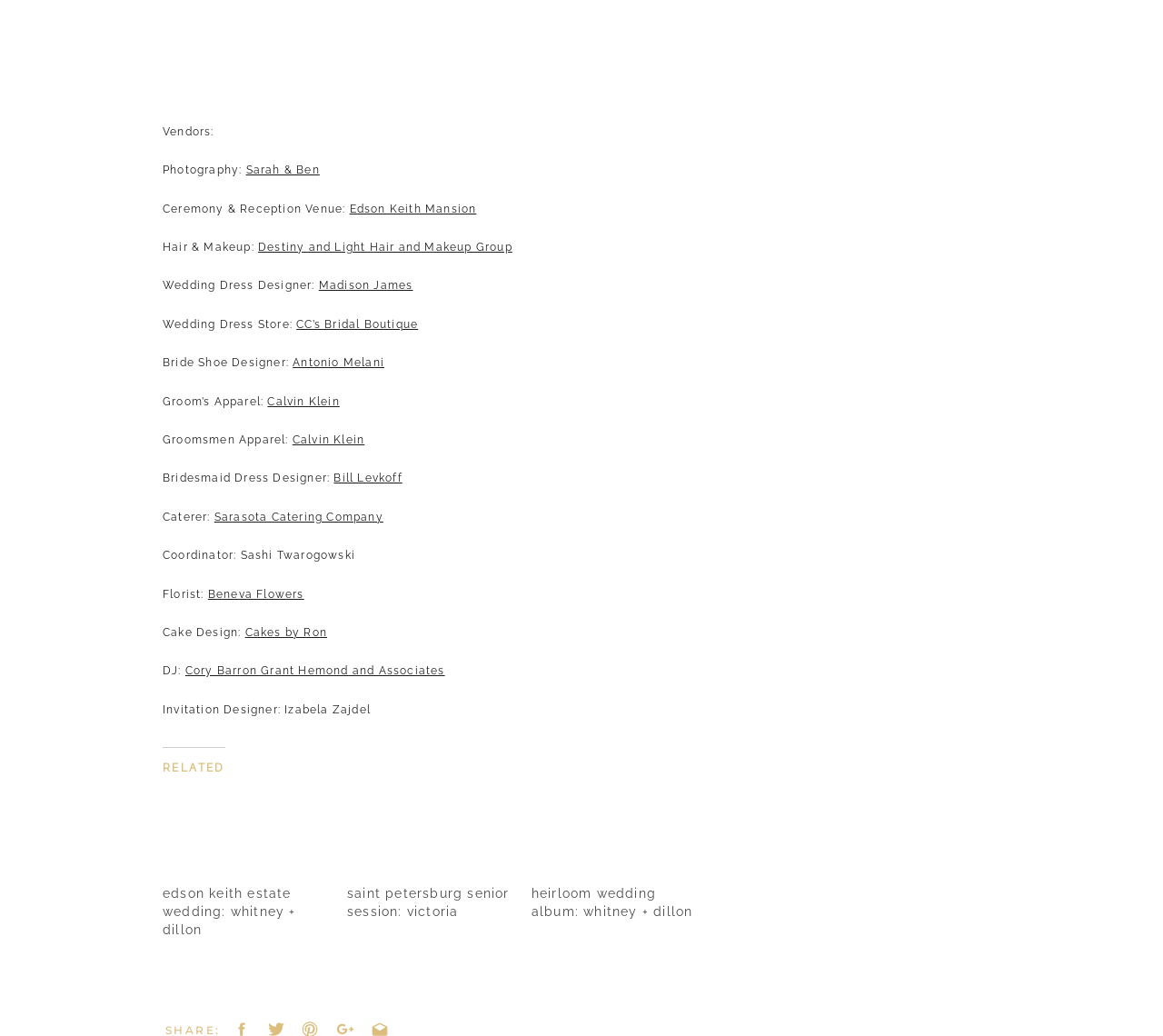What is the photographer's name?
Using the image as a reference, give an elaborate response to the question.

The photographer's name is mentioned in the 'Photography:' section, which is a static text element with a link to 'Sarah & Ben'.